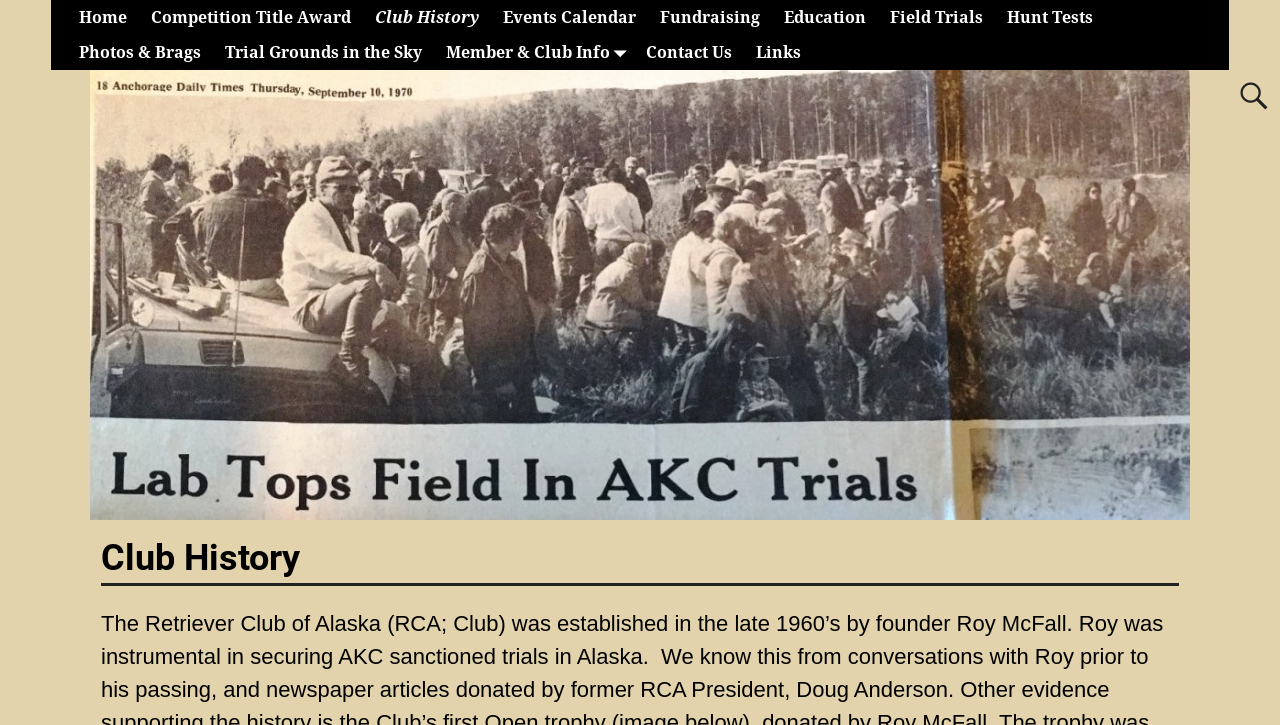Please identify the bounding box coordinates of the element I need to click to follow this instruction: "view club history".

[0.284, 0.0, 0.384, 0.049]